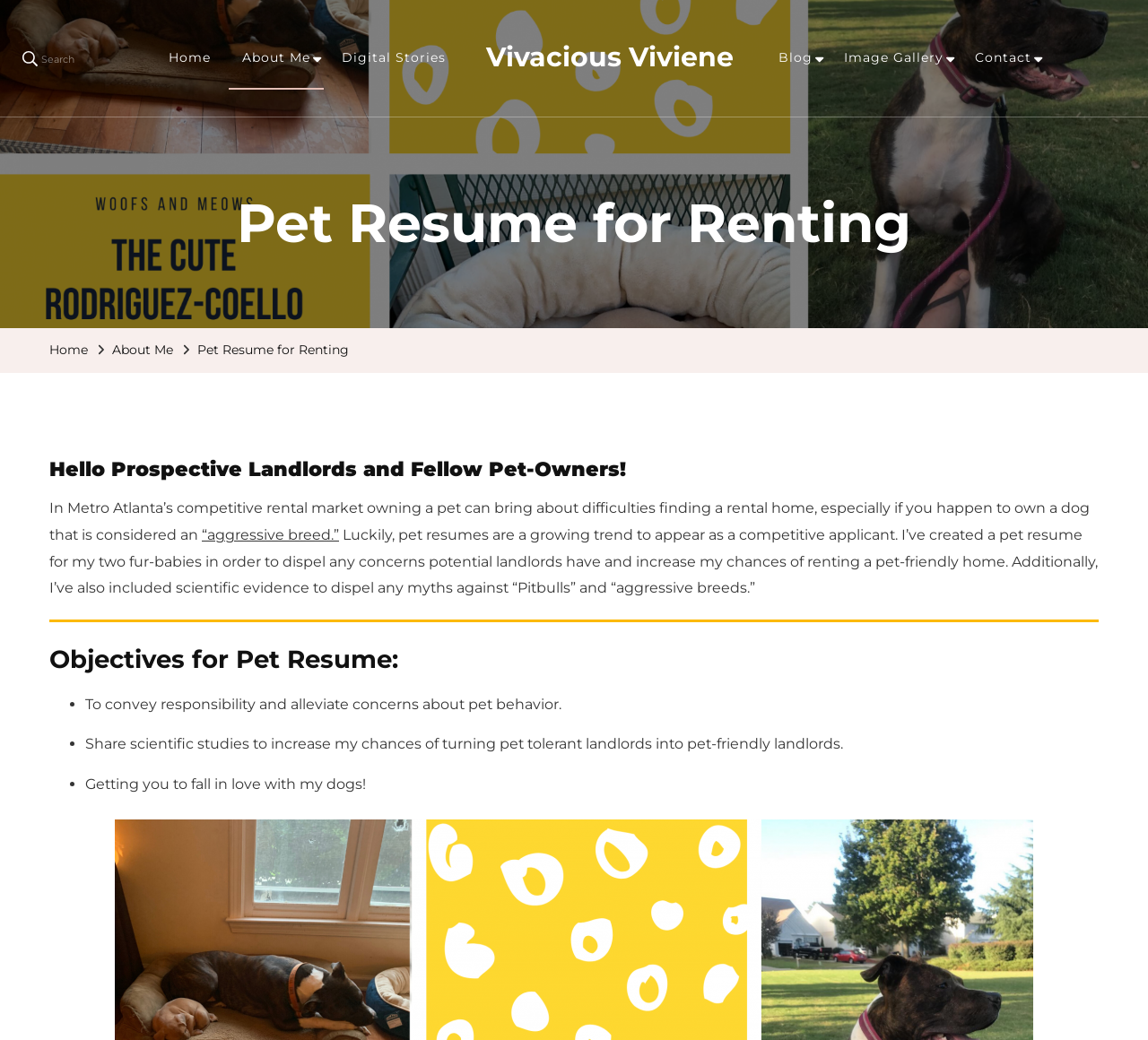How many fur-babies does the author have?
Answer the question with a single word or phrase, referring to the image.

Two